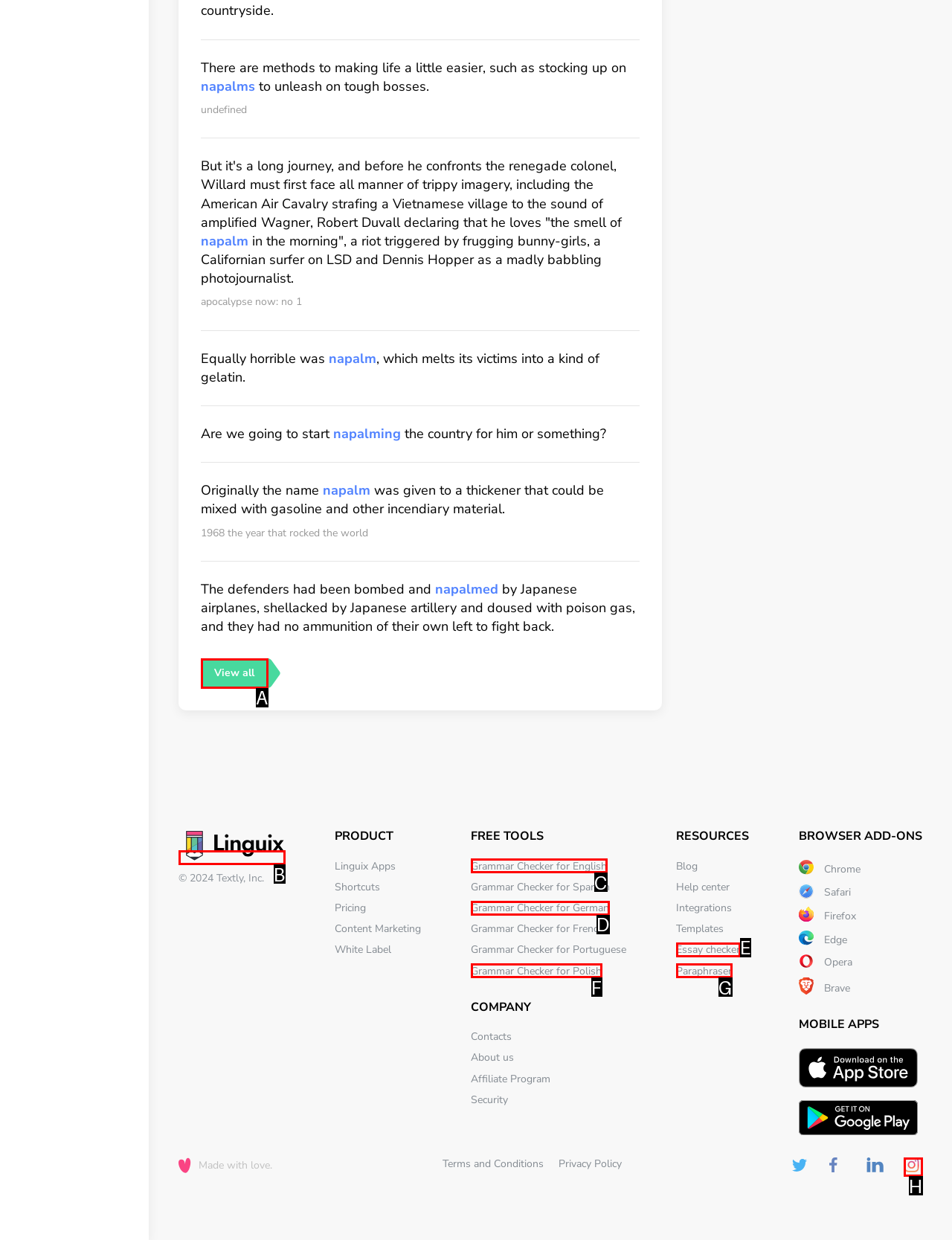Choose the HTML element that best fits the description: Grammar Checker for Polish. Answer with the option's letter directly.

F